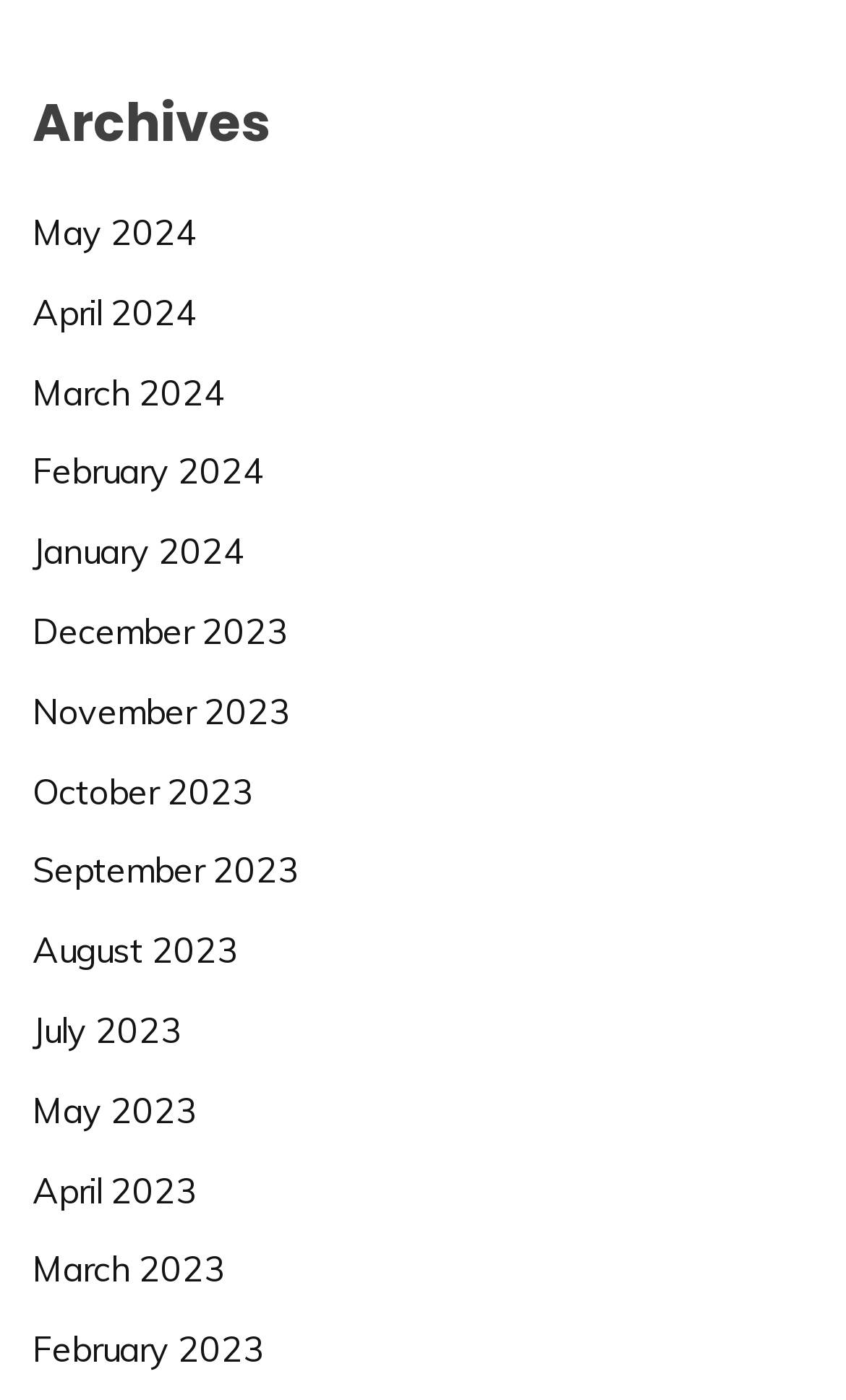What is the latest month listed?
Could you answer the question in a detailed manner, providing as much information as possible?

I looked at the list of links and found that the first link, which is at the top of the list, is 'May 2024', indicating that it is the latest month listed.